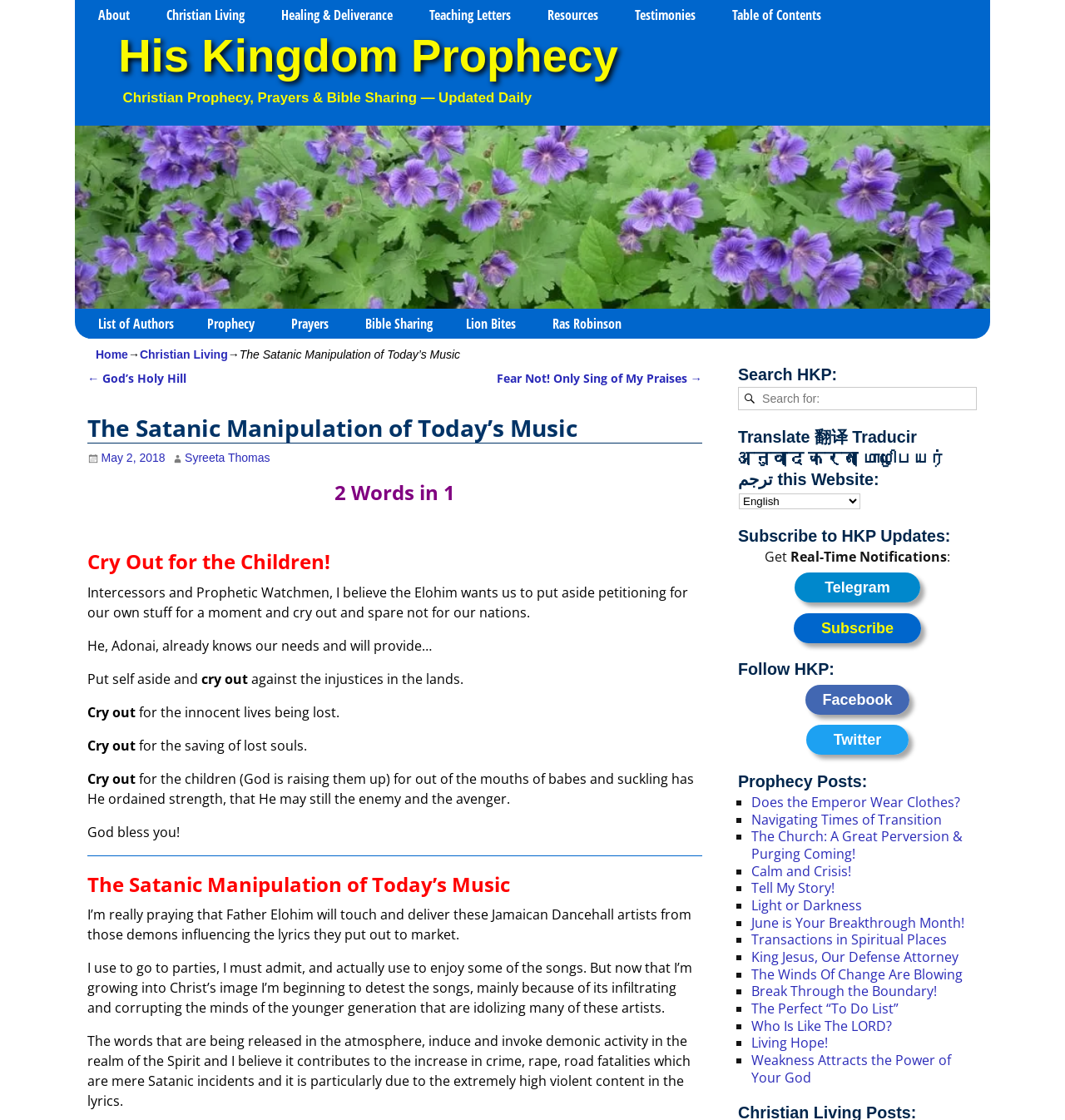Answer succinctly with a single word or phrase:
What social media platforms can you follow HKP on?

Facebook and Twitter